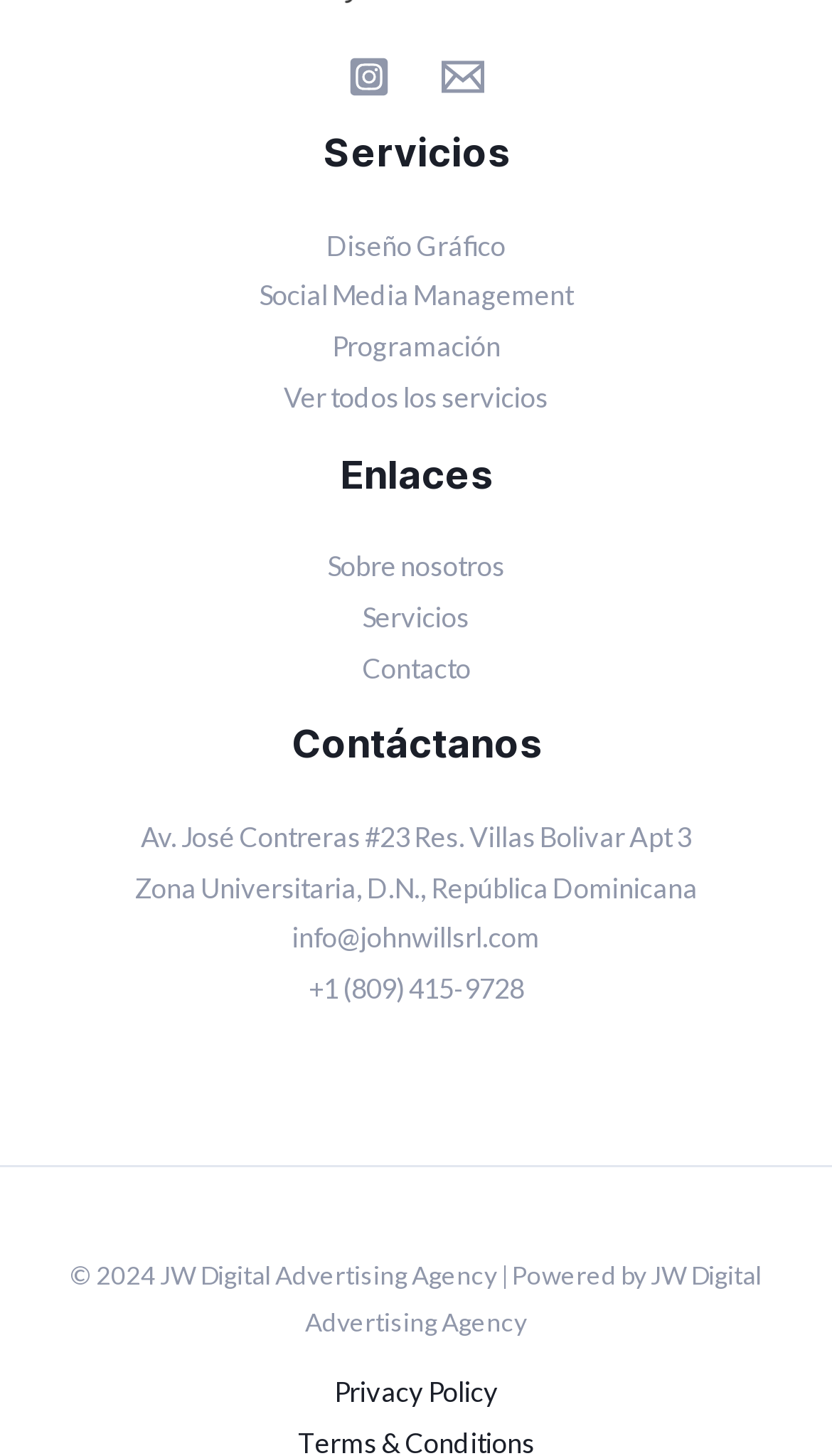What is the phone number of JW Digital Advertising Agency? From the image, respond with a single word or brief phrase.

+1 (809) 415-9728